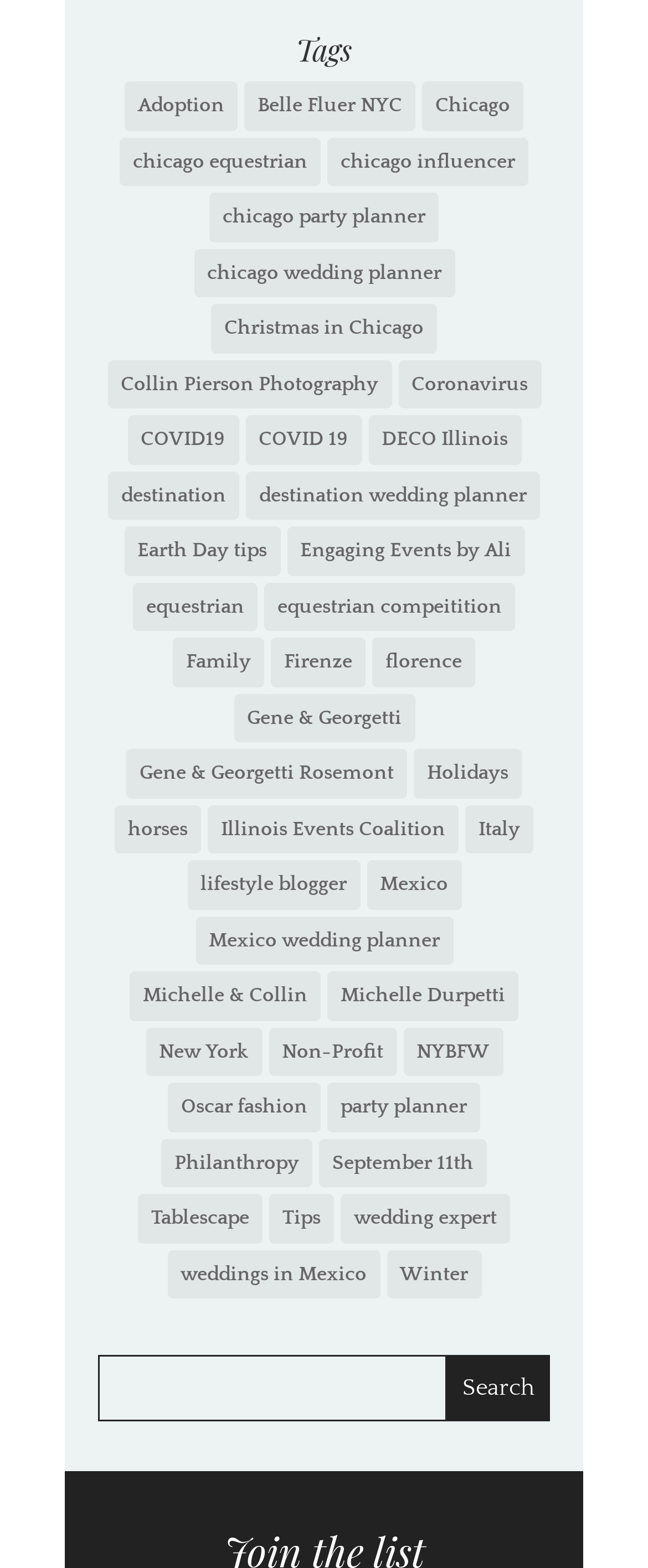Identify the bounding box coordinates of the clickable region required to complete the instruction: "View Adoption related items". The coordinates should be given as four float numbers within the range of 0 and 1, i.e., [left, top, right, bottom].

[0.192, 0.052, 0.367, 0.083]